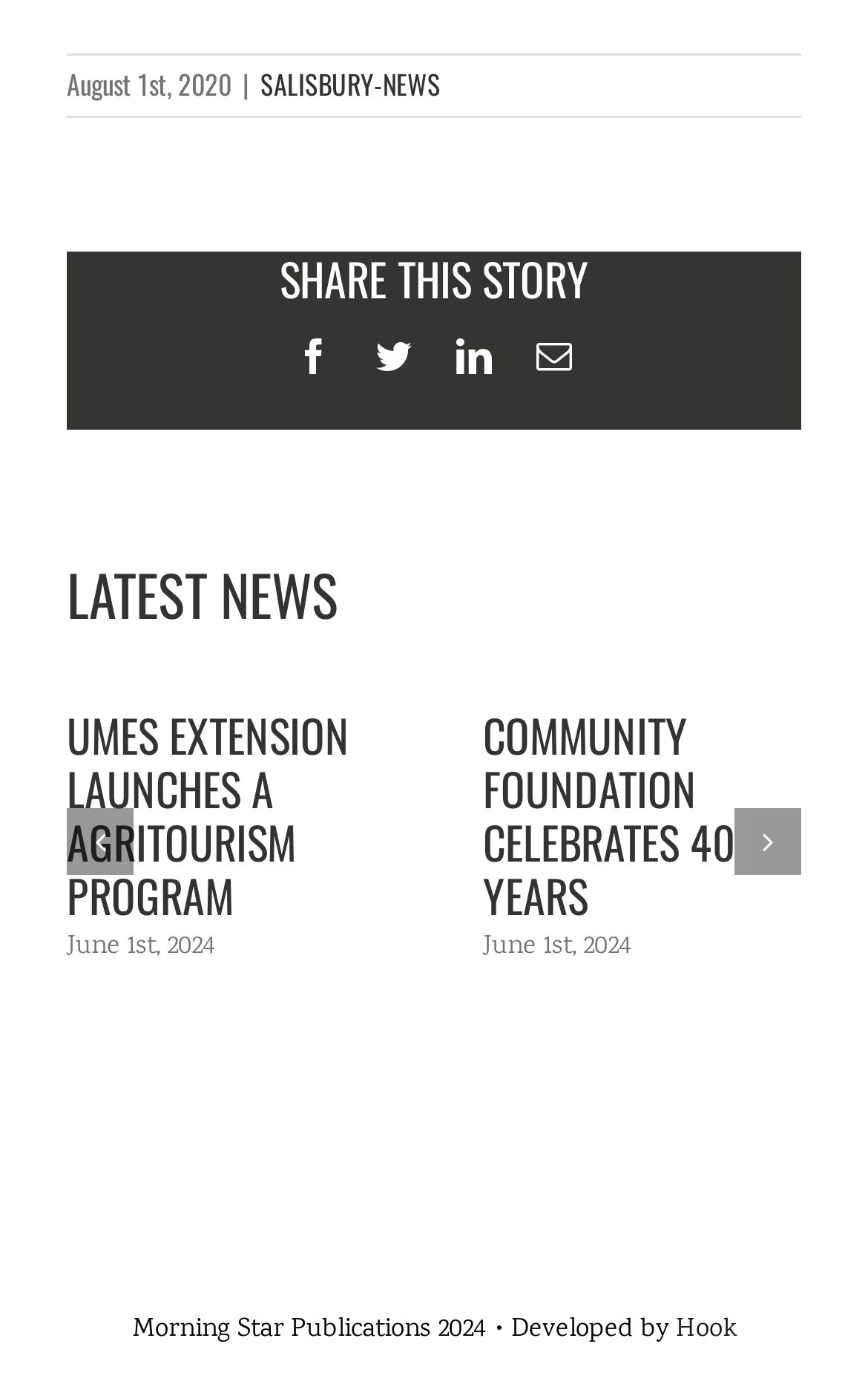Please give a concise answer to this question using a single word or phrase: 
What is the purpose of the 'Previous' and 'Next' buttons?

To navigate news articles